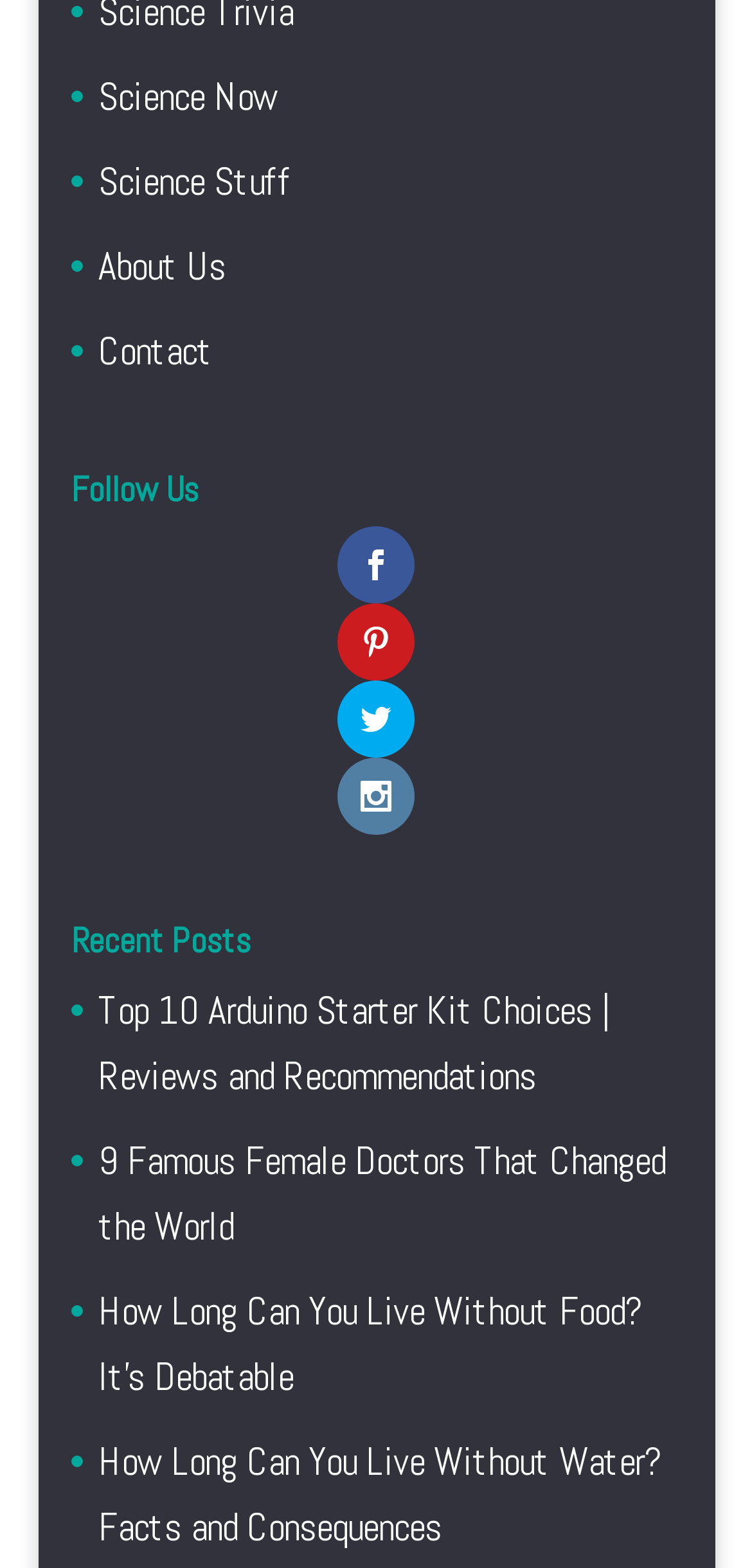Give a concise answer of one word or phrase to the question: 
How many social media links are there?

4